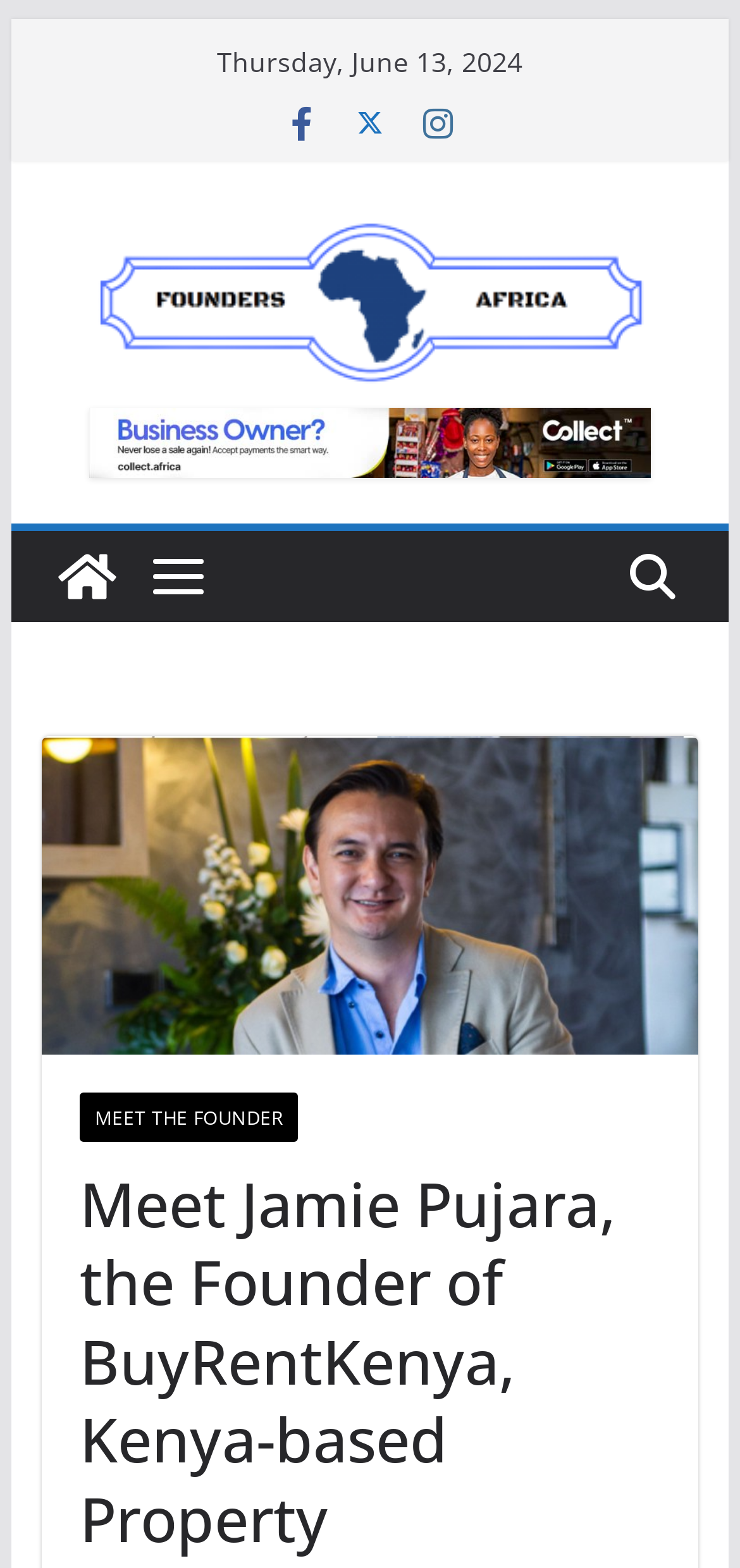Provide a thorough and detailed response to the question by examining the image: 
What is the date displayed on the webpage?

I found the date by looking at the StaticText element with the text 'Thursday, June 13, 2024' which has a bounding box with coordinates [0.294, 0.028, 0.706, 0.051]. This suggests that the date is displayed prominently on the webpage.